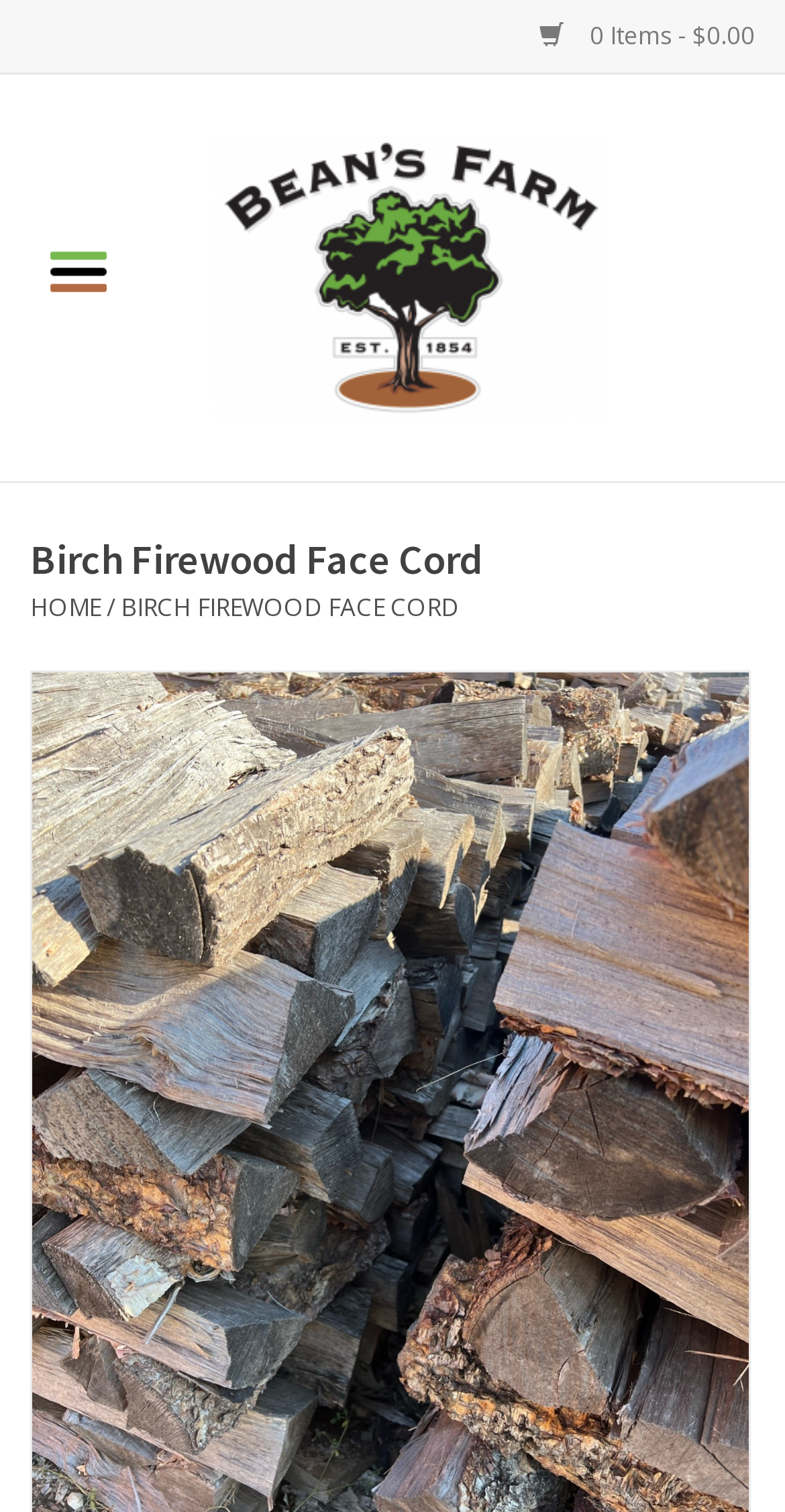What is the name of the company?
Please provide a detailed and comprehensive answer to the question.

I found the link 'Beans Farm Inc' with an associated image, which suggests that it is the name of the company.